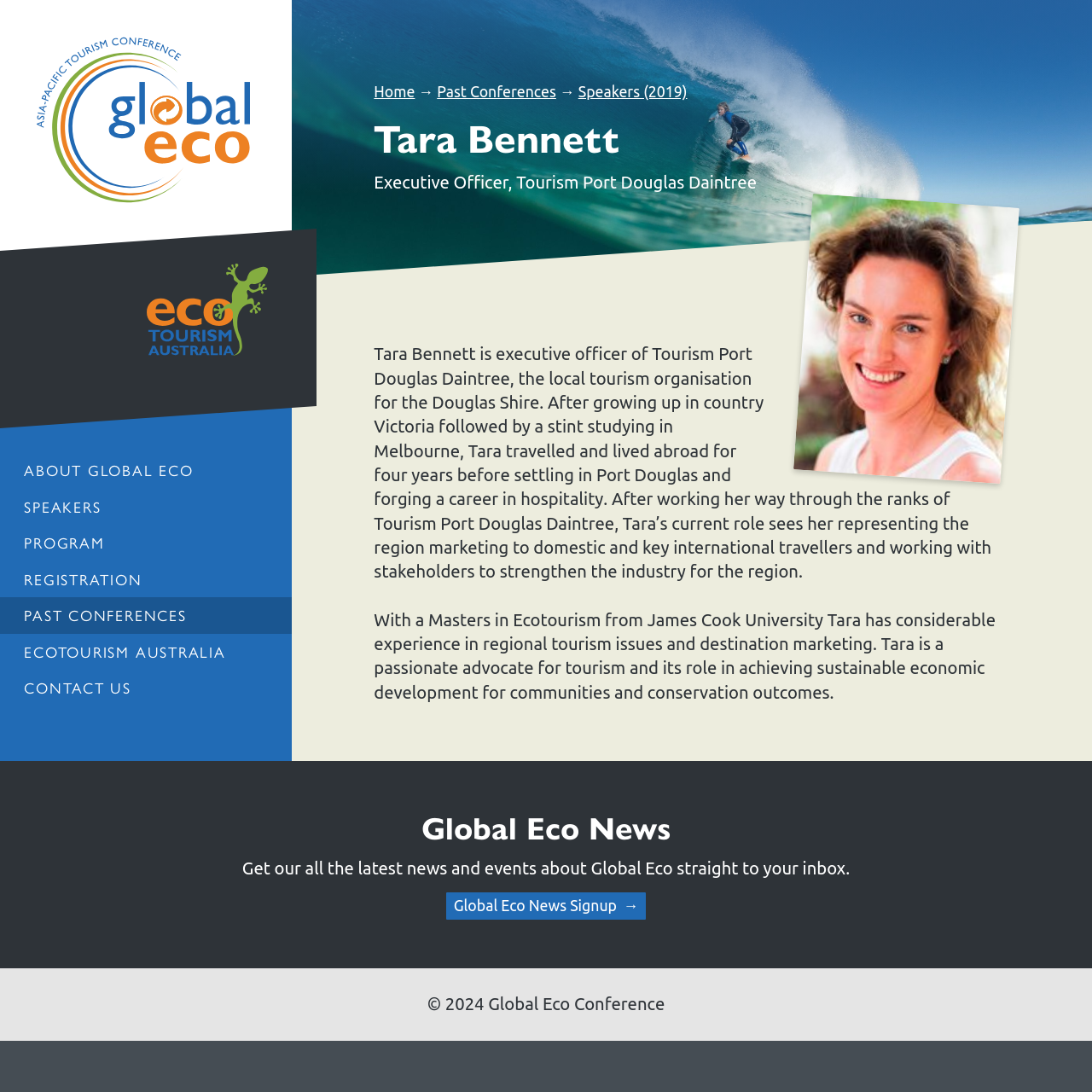Determine the bounding box coordinates for the UI element described. Format the coordinates as (top-left x, top-left y, bottom-right x, bottom-right y) and ensure all values are between 0 and 1. Element description: Speakers

[0.0, 0.448, 0.267, 0.481]